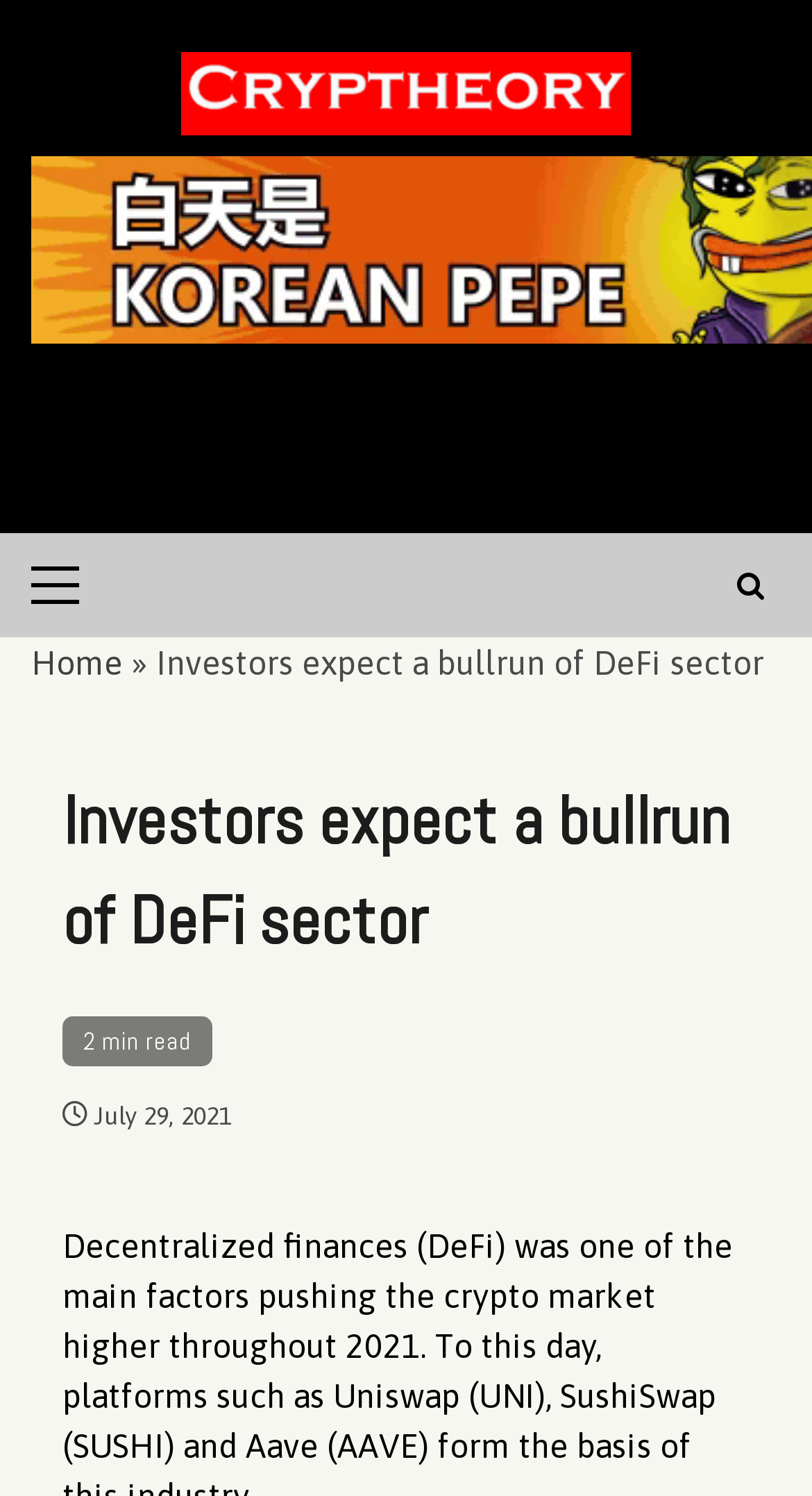How long does it take to read the current article?
From the image, respond using a single word or phrase.

2 min